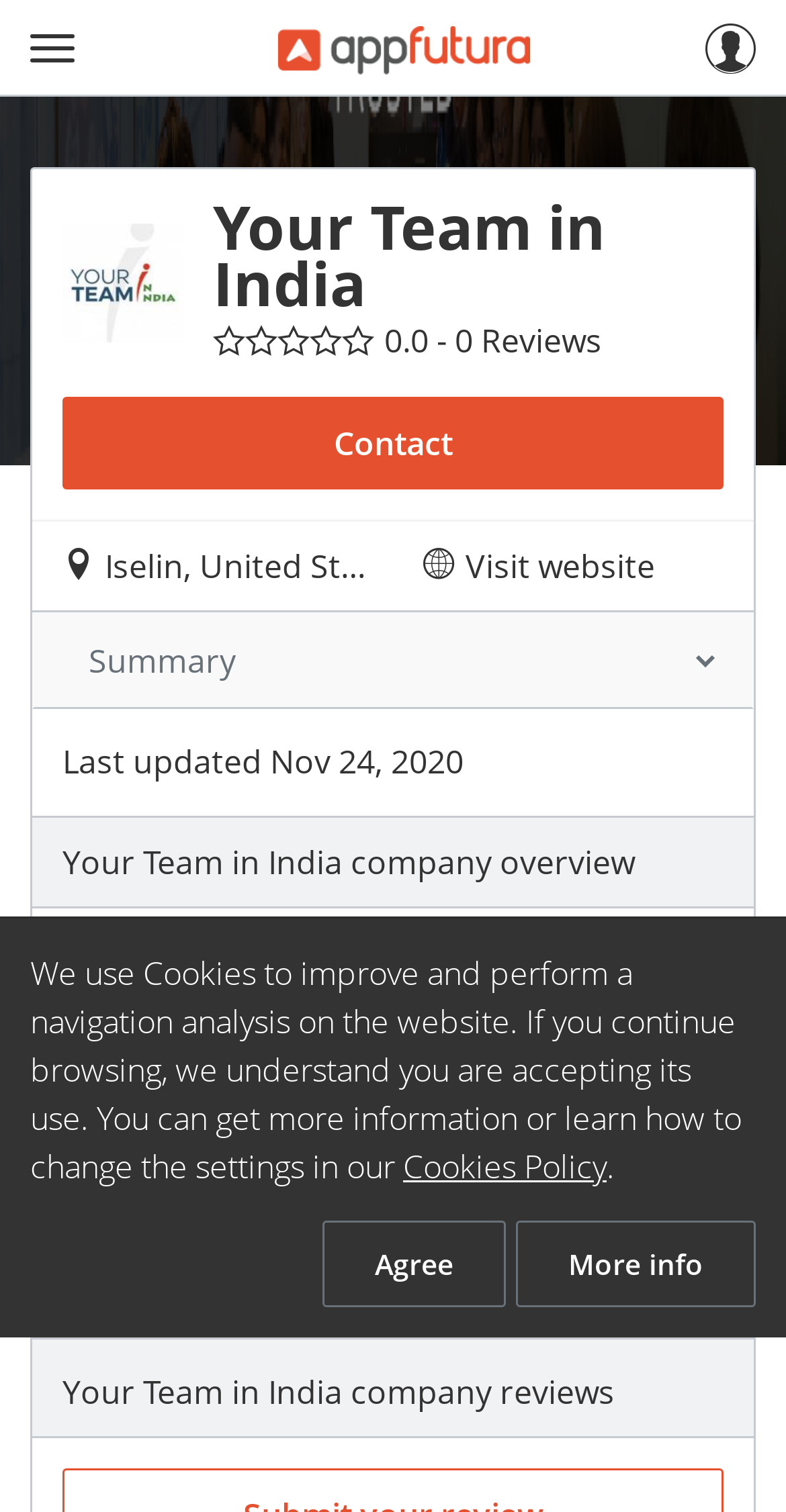Write a detailed summary of the webpage.

This webpage is about "Your Team in India", an offshore software development company. At the top left corner, there is a button labeled "Menu". Next to it, there is a link to "appfutura". Below these elements, there is a large image of "Your Team in India" that spans the entire width of the page. 

On top of this image, there is a smaller image of "Your Team in India" located at the center. Above this smaller image, there is a heading that reads "Your Team in India". To the right of this heading, there is a rating of "(0 stars)" and a text that reads "0.0 - 0 Reviews". 

Below the smaller image, there is a button labeled "Contact" at the left and a series of texts that read "Iselin, United States". To the right of these texts, there is a button labeled "Visit website". 

Further down, there is a combobox that allows users to select options. Below this combobox, there is a text that reads "Last updated Nov 24, 2020". 

The main content of the webpage starts with a heading that reads "Your Team in India company overview". Below this heading, there is a paragraph of text that describes the company's services and capabilities. 

There is a link labeled "Show all description" that allows users to expand the description. Below this link, there is another heading that reads "Your Team in India company reviews". 

At the bottom of the page, there is a notice about the use of cookies on the website. This notice includes links to "Cookies Policy" and "More info", as well as a button labeled "Agree".